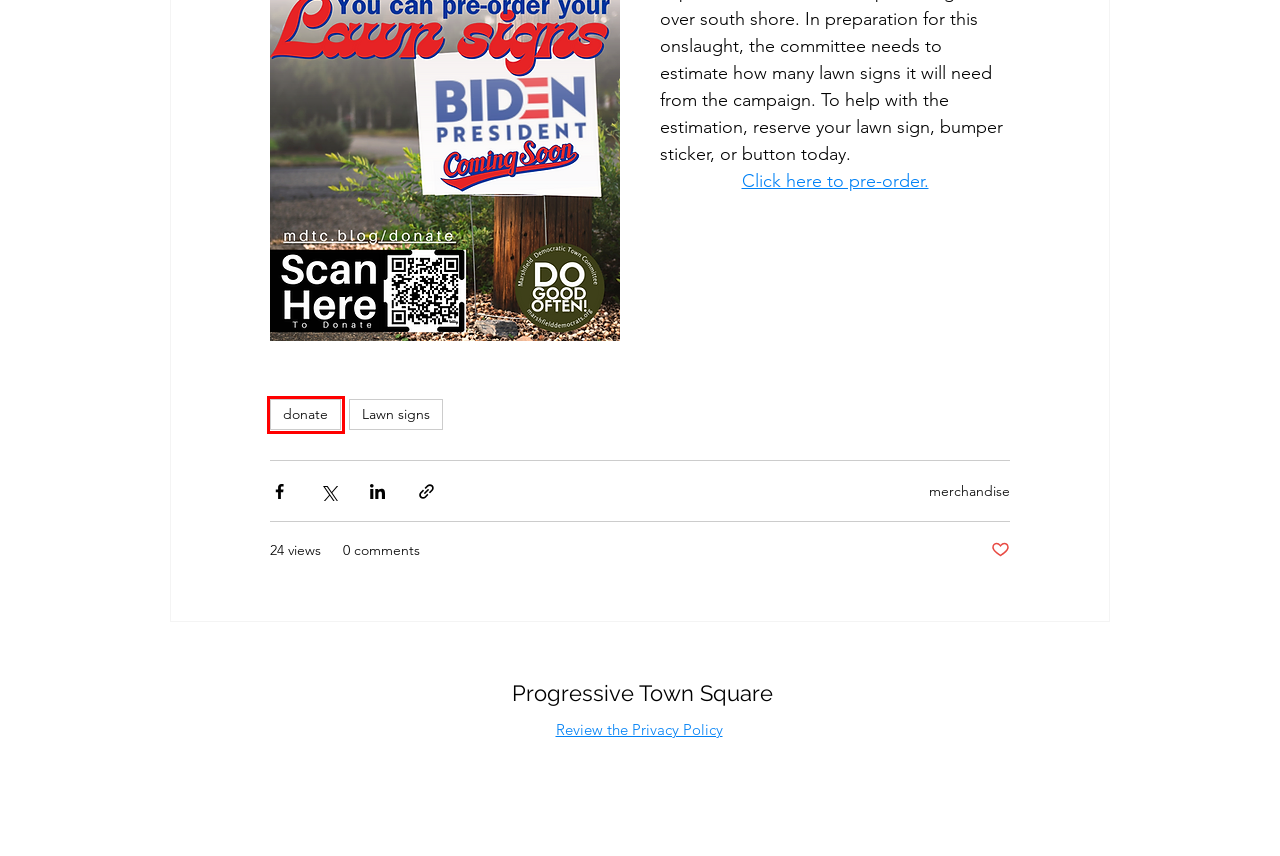Observe the webpage screenshot and focus on the red bounding box surrounding a UI element. Choose the most appropriate webpage description that corresponds to the new webpage after clicking the element in the bounding box. Here are the candidates:
A. merchandise
B. Volunteer | Progressive Square
C. Privacy Policy | Progressive Square
D. Get involved | Progressive Town Square
E. MDTC Progressive Town Square
F. Lawn signs | Progressive Square
G. donate | Progressive Square
H. Progressive issues | Progressive Square

G